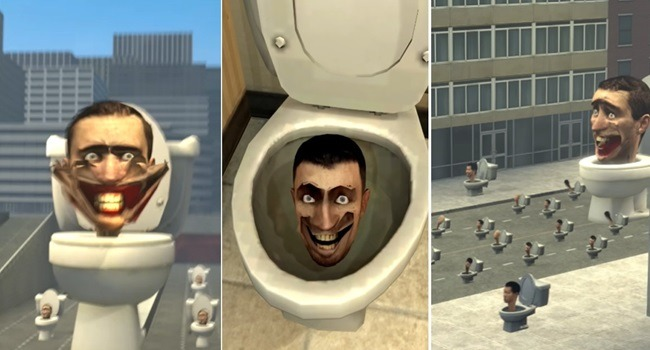What is the tone of the animated series?
Refer to the image and provide a detailed answer to the question.

The caption describes the series as 'bizarre and humorous', indicating that it has a quirky and comedic tone. This is further supported by the mention of 'eclectic humor' and 'whimsical battle' in the caption, which suggests that the series is meant to be entertaining and amusing.